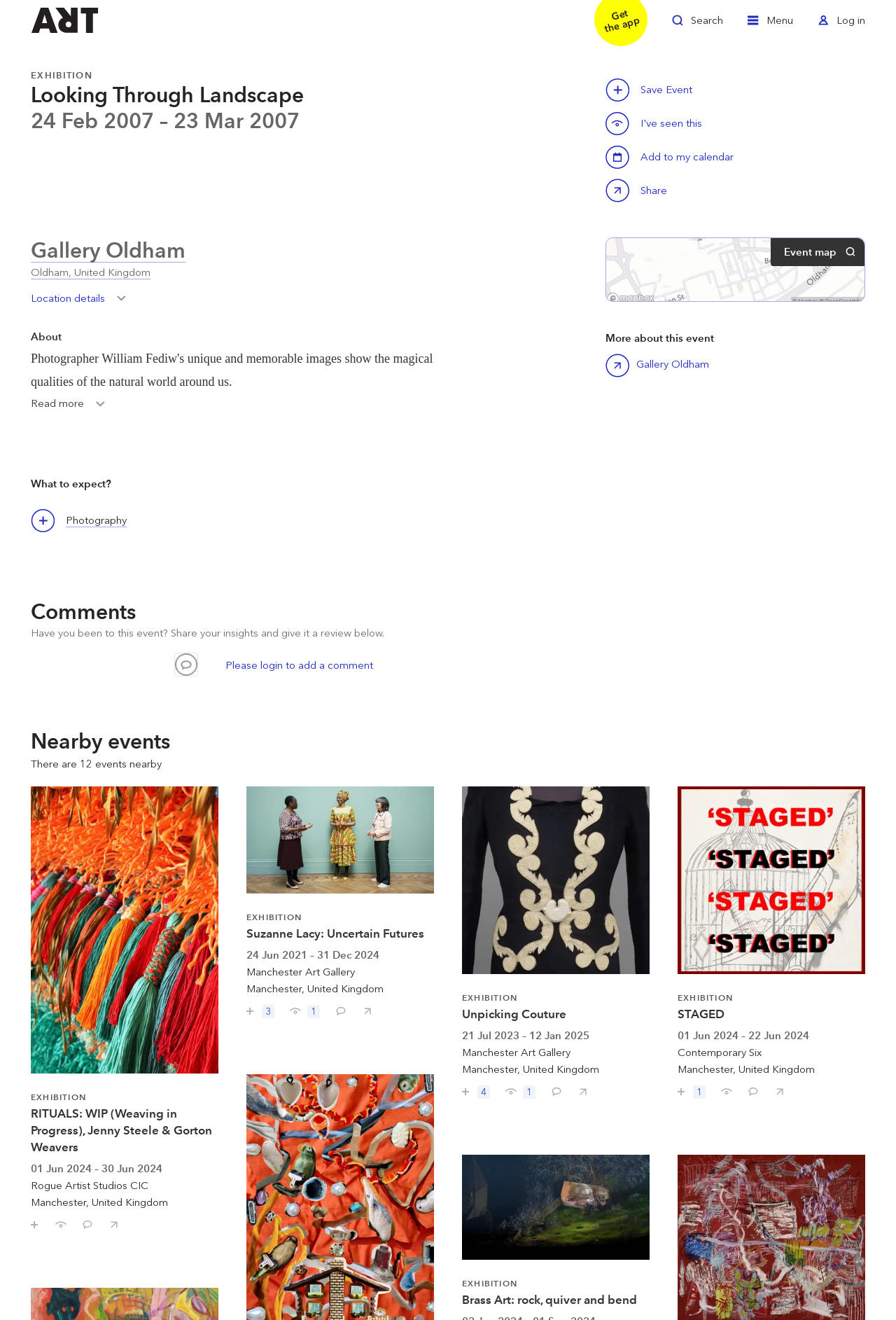Find the bounding box coordinates of the clickable area required to complete the following action: "Share Looking Through Landscape".

[0.676, 0.135, 0.749, 0.155]